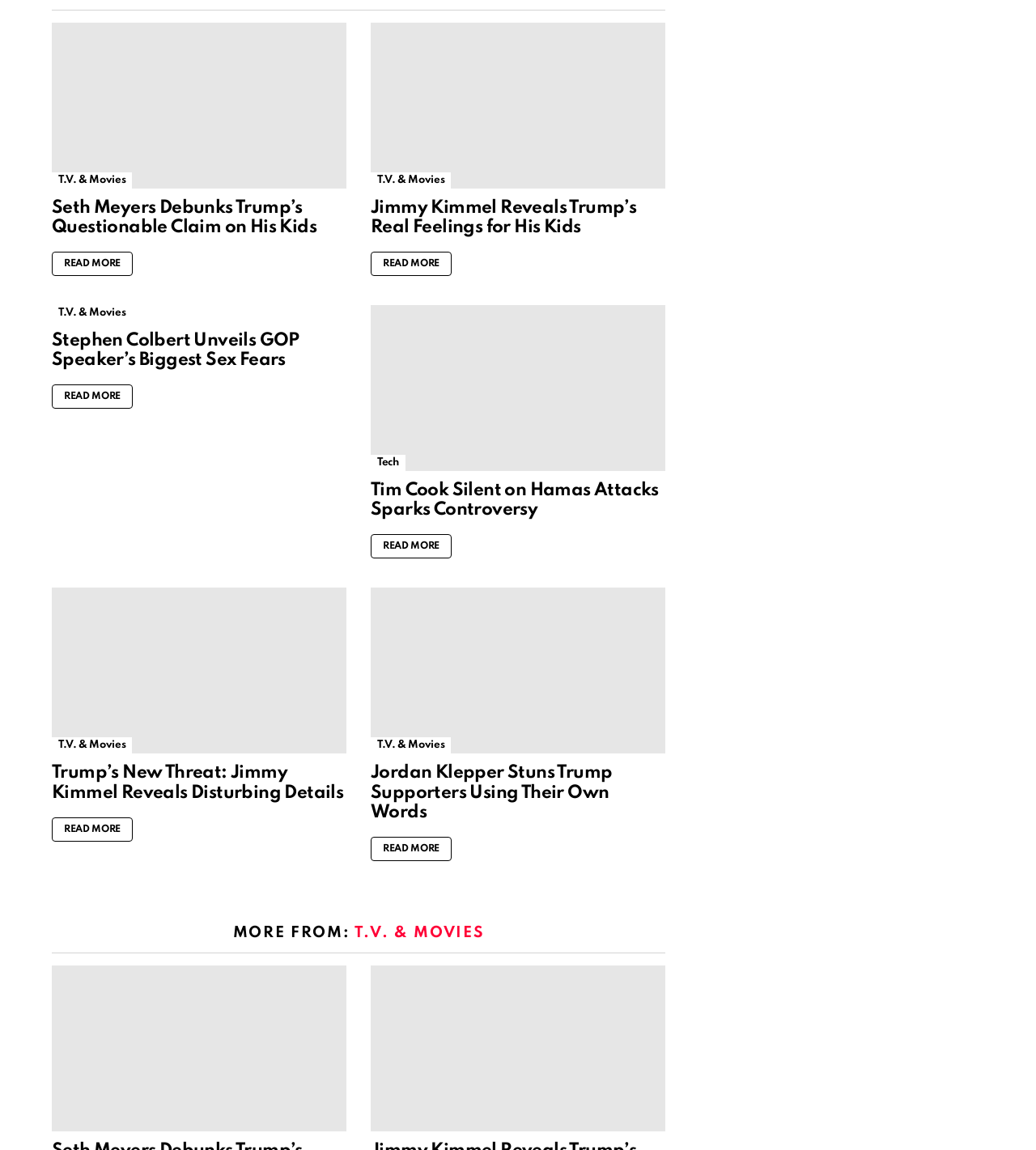What categories of news are presented on this webpage?
Please provide a single word or phrase based on the screenshot.

T.V. & Movies, Tech